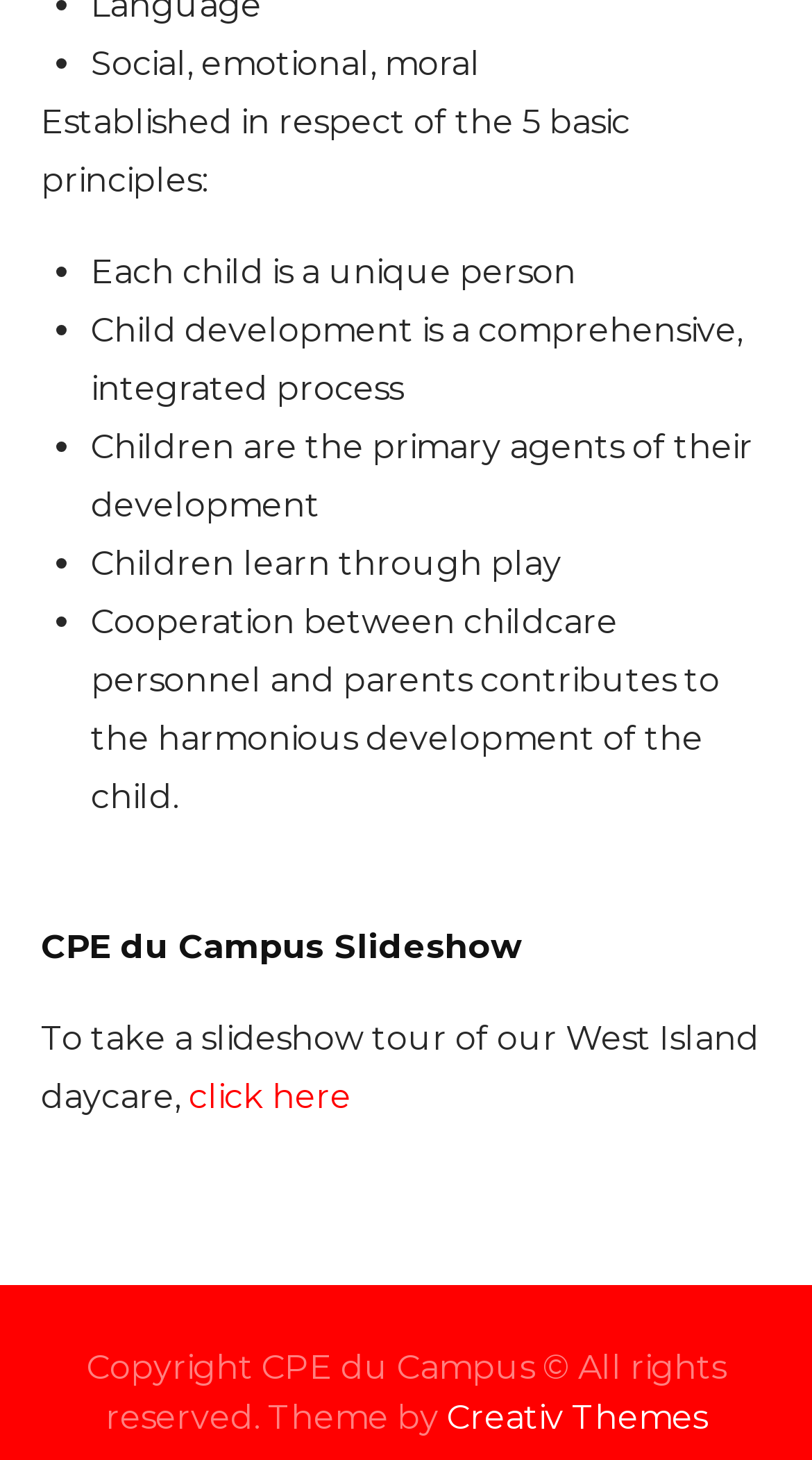What is the name of the daycare? Using the information from the screenshot, answer with a single word or phrase.

CPE du Campus